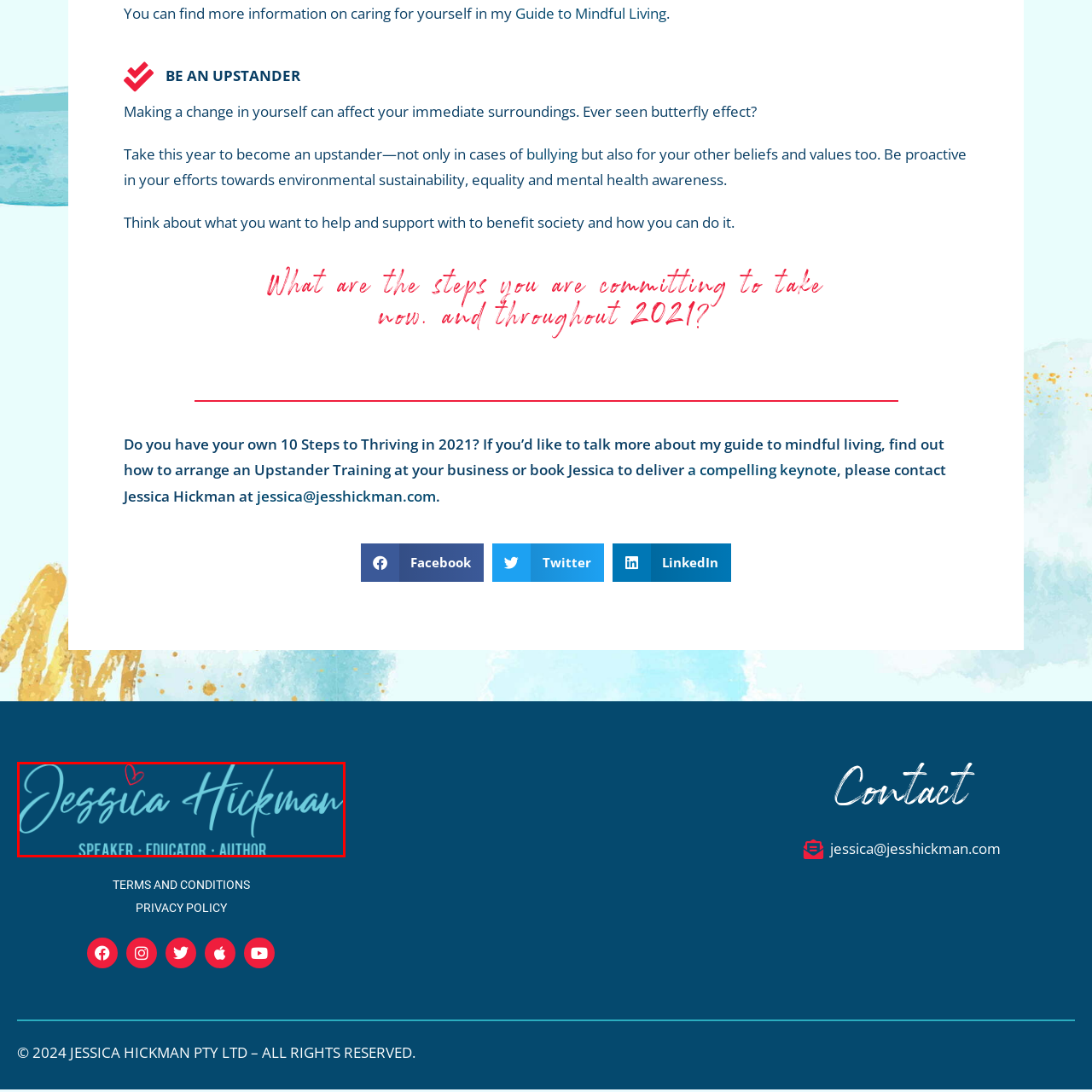Observe the image framed by the red bounding box and present a detailed answer to the following question, relying on the visual data provided: What symbol accompanies Jessica Hickman's name?

A small red heart is placed alongside Jessica Hickman's name, indicating a warm and compassionate approach to her work and message, which is consistent with her commitment to inspiring individuals to become proactive upstanders in various causes.